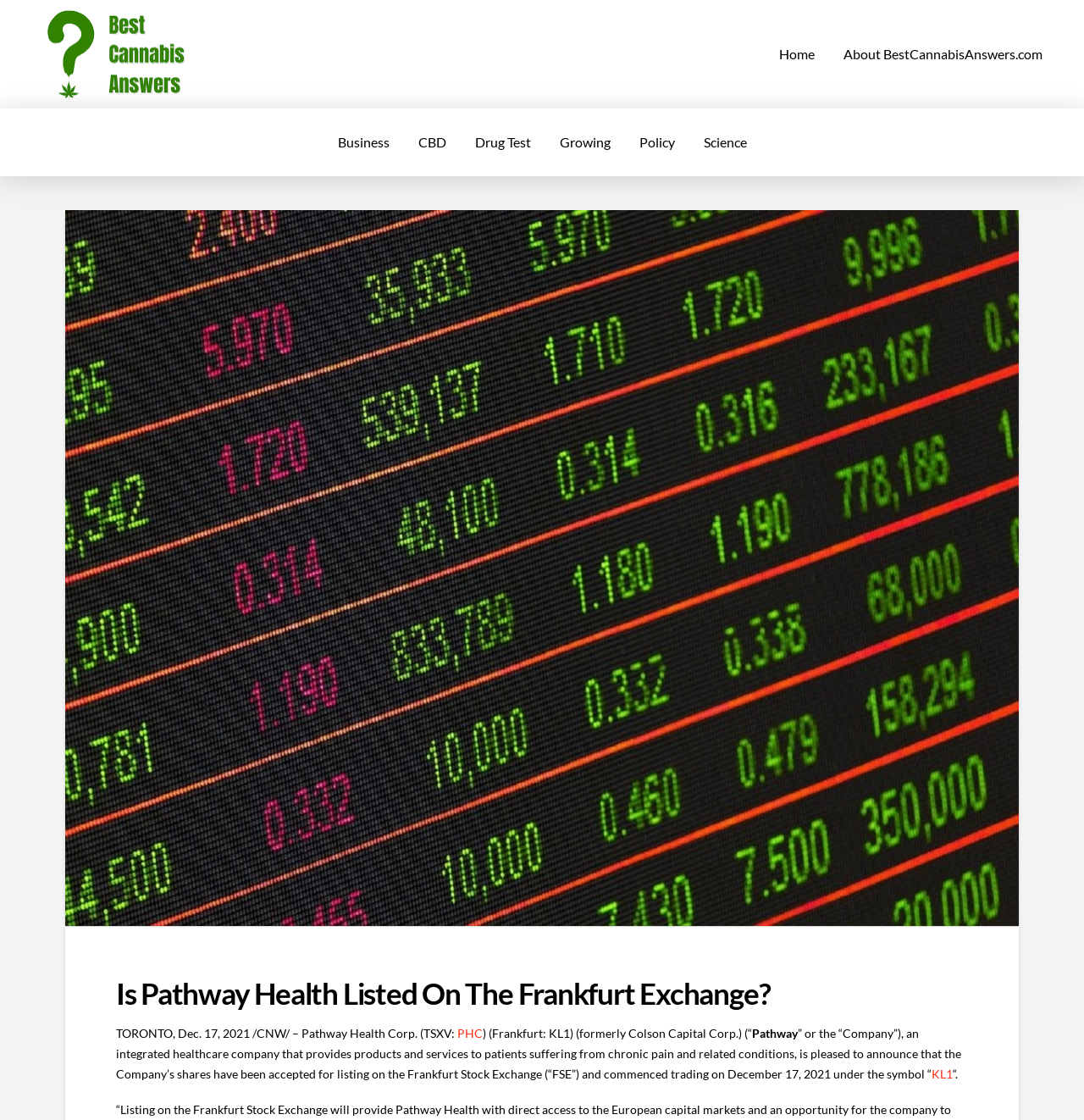Please identify the bounding box coordinates of the area I need to click to accomplish the following instruction: "contact the gallery".

None